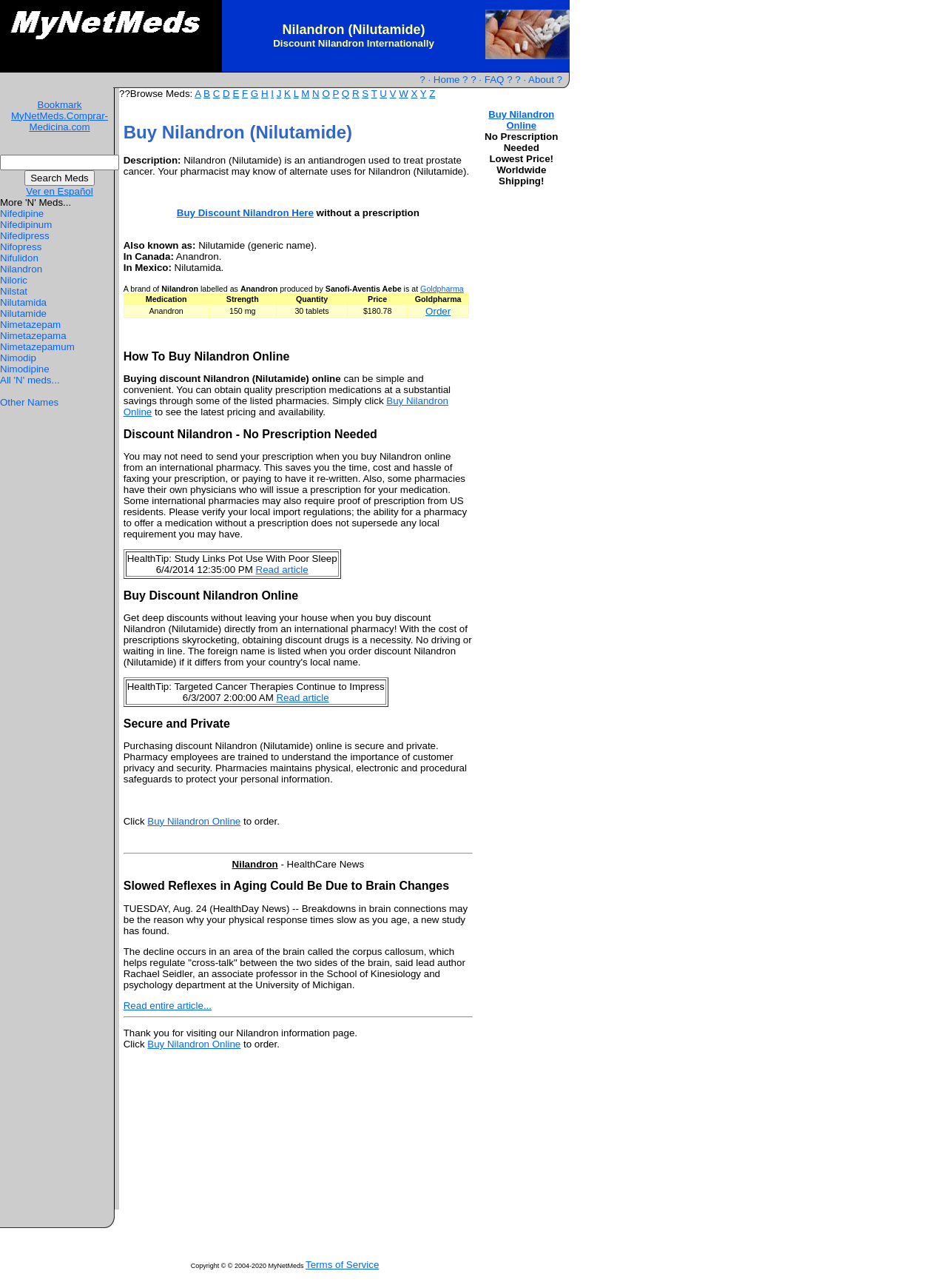Please find the bounding box coordinates for the clickable element needed to perform this instruction: "Click Buy Nilandron Online".

[0.156, 0.633, 0.254, 0.642]